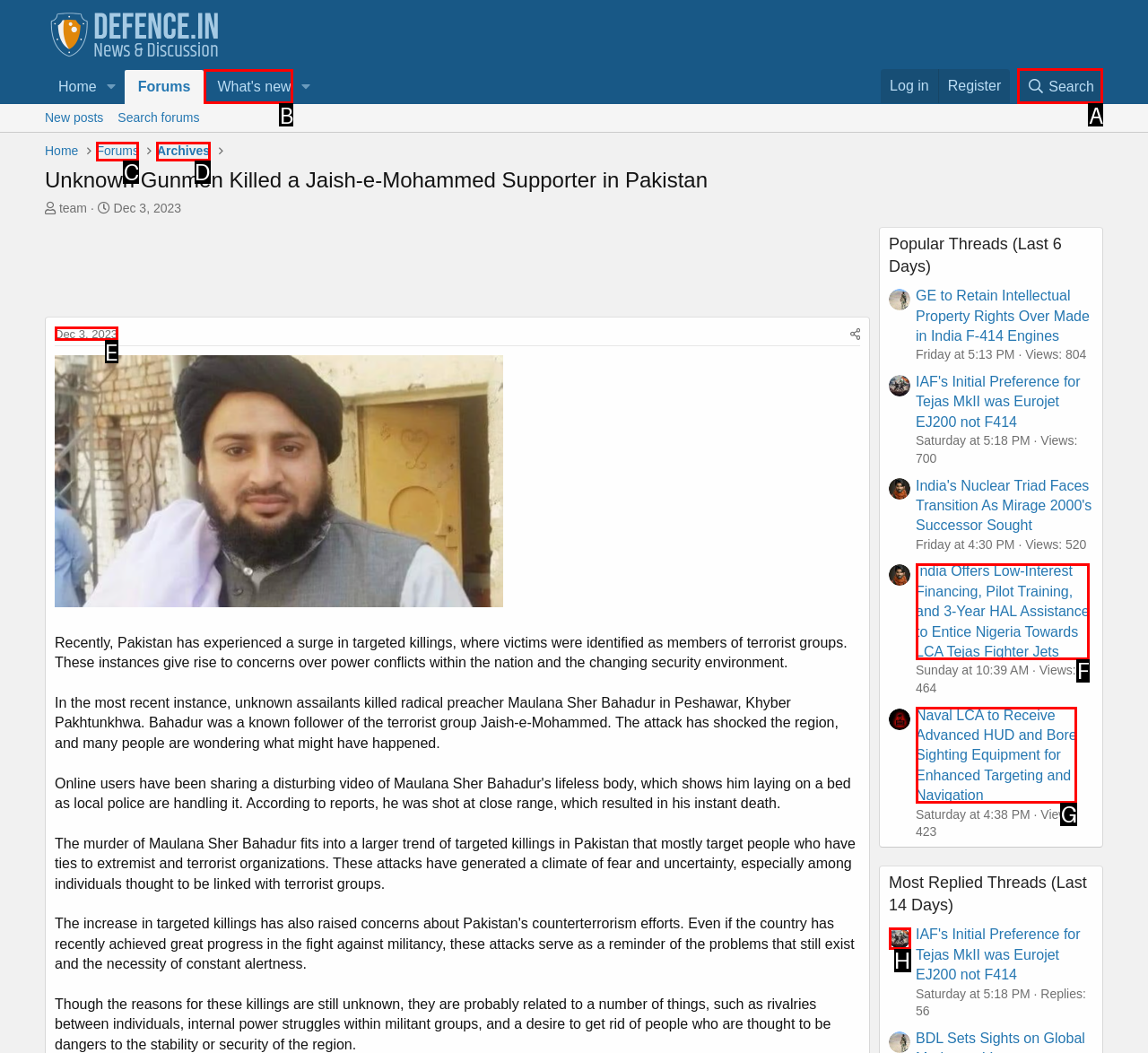Based on the description: Search, find the HTML element that matches it. Provide your answer as the letter of the chosen option.

A